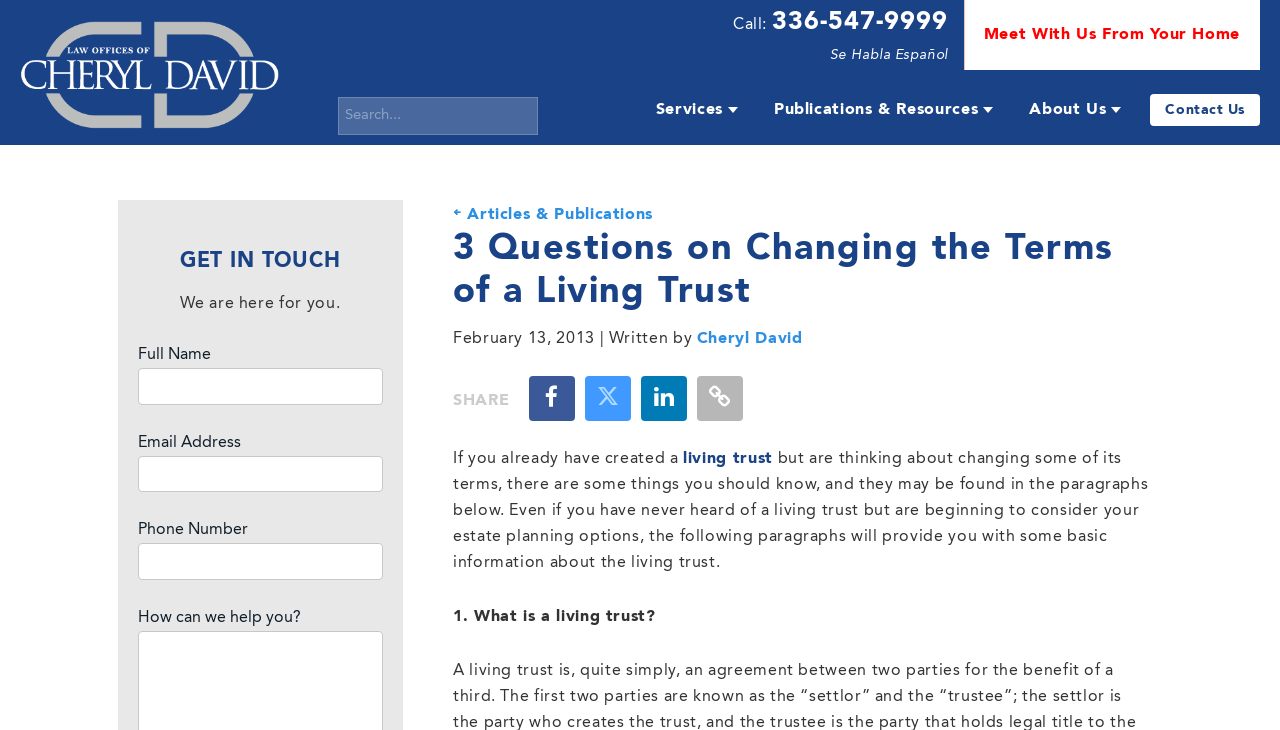What is the phone number to call for the Law Offices of Cheryl David?
Based on the image content, provide your answer in one word or a short phrase.

336-547-9999